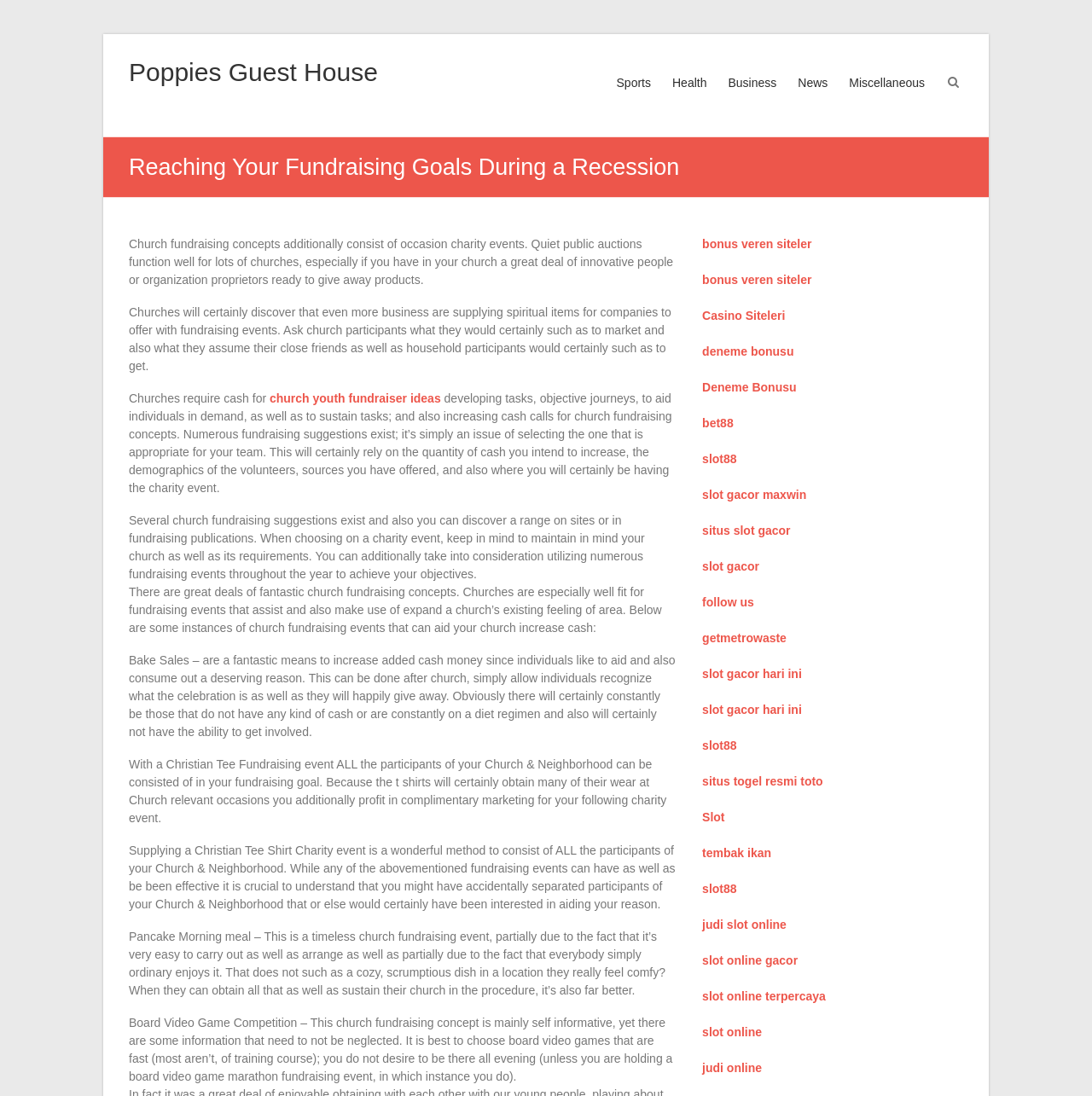Pinpoint the bounding box coordinates of the area that should be clicked to complete the following instruction: "Explore 'Sports'". The coordinates must be given as four float numbers between 0 and 1, i.e., [left, top, right, bottom].

[0.564, 0.056, 0.596, 0.125]